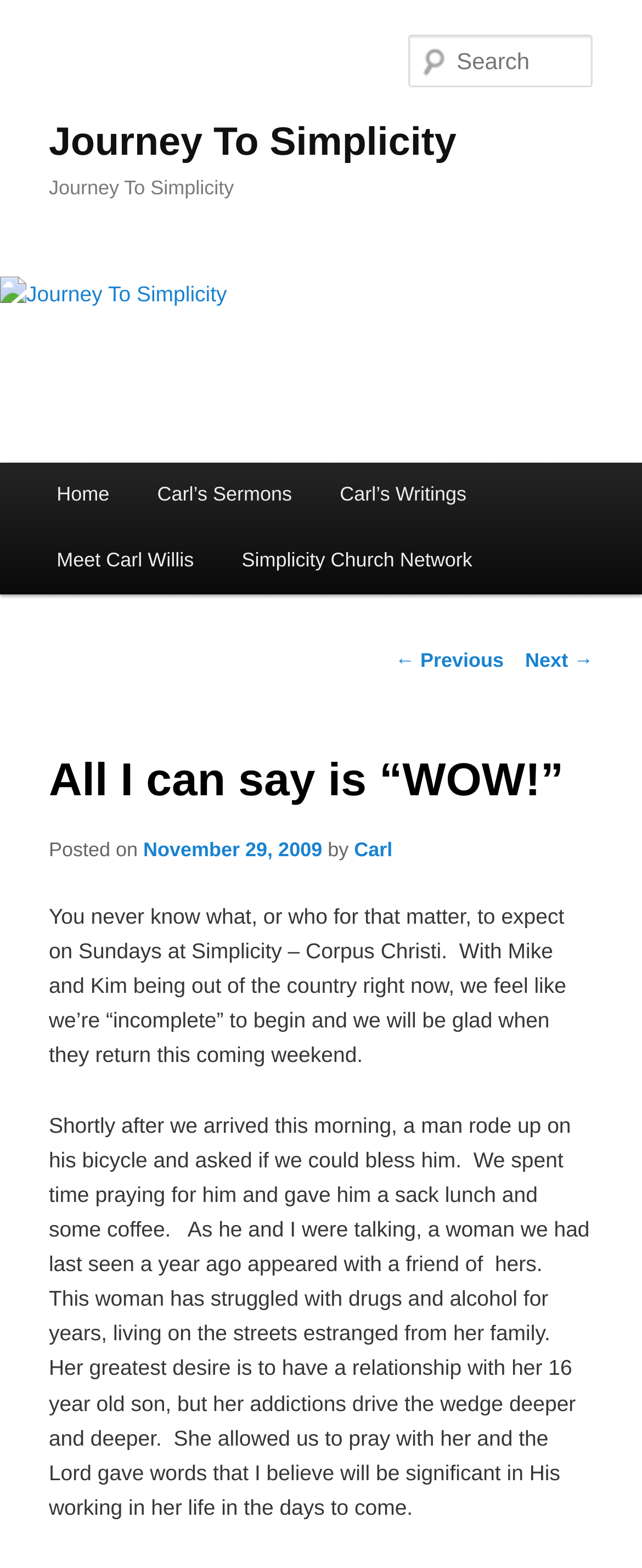Find the bounding box coordinates for the area you need to click to carry out the instruction: "View previous post". The coordinates should be four float numbers between 0 and 1, indicated as [left, top, right, bottom].

[0.615, 0.413, 0.785, 0.428]